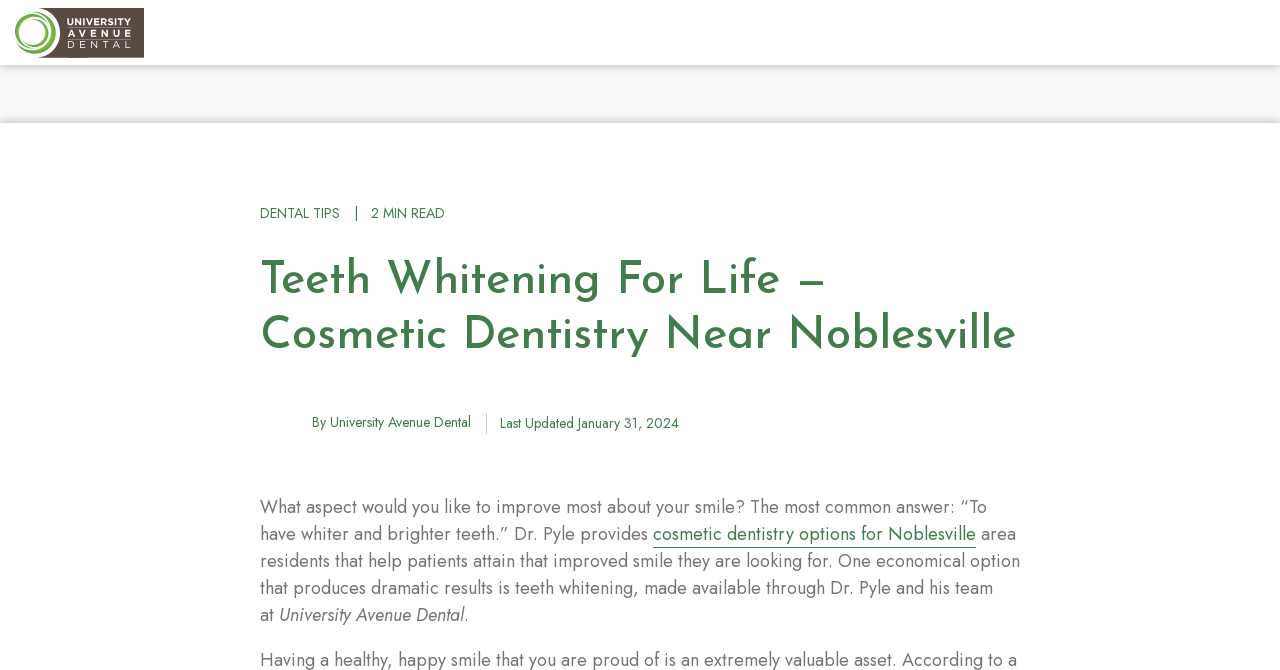Describe the webpage meticulously, covering all significant aspects.

The webpage is about teeth whitening and cosmetic dentistry services provided by Dr. Pyle at University Avenue Dental. At the top left corner, there is a link to skip to the content. Next to it, on the top left, is the University Avenue Dental logo for mobile devices. 

Below the logo, there are three links: "DENTAL TIPS", a separator, and "2 MIN READ". On the same line, there is a heading that reads "Teeth Whitening For Life — Cosmetic Dentistry Near Noblesville". 

Underneath the heading, there is a link with no text, followed by the text "By" and a link to "University Avenue Dental". To the right of these elements, there are two timestamps, one indicating the publication date and the other indicating the last update date.

The main content of the webpage starts with a paragraph that asks about improving one's smile and mentions Dr. Pyle's cosmetic dentistry services. This paragraph is followed by a link to "cosmetic dentistry options for Noblesville area residents". The text continues, describing teeth whitening as an economical option for achieving a better smile, provided by Dr. Pyle and his team at University Avenue Dental. At the bottom, there is a mention of University Avenue Dental again.